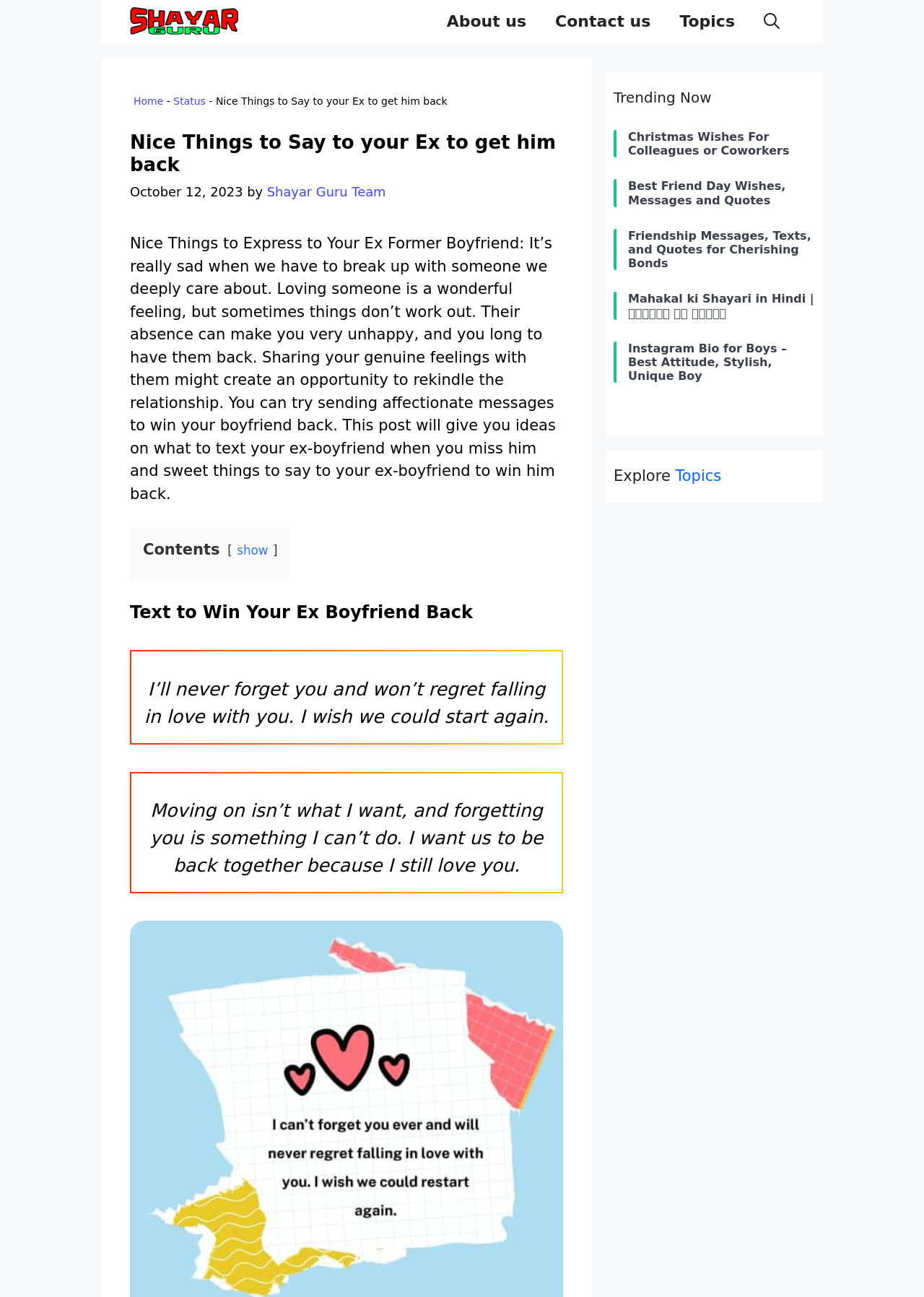Find the headline of the webpage and generate its text content.

Nice Things to Say to your Ex to get him back